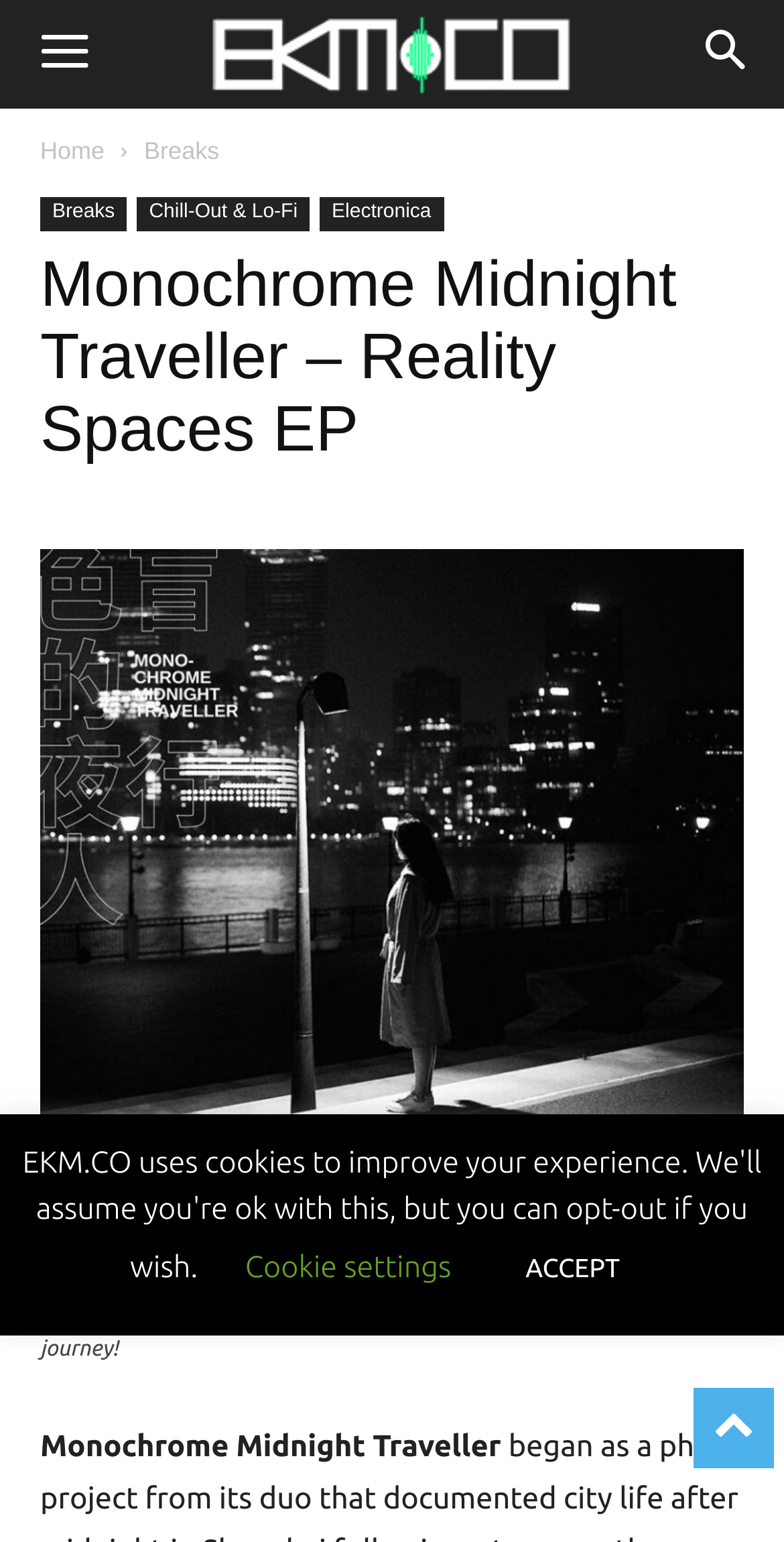Identify the bounding box coordinates for the element you need to click to achieve the following task: "Explore Breaks". Provide the bounding box coordinates as four float numbers between 0 and 1, in the form [left, top, right, bottom].

[0.184, 0.089, 0.28, 0.107]